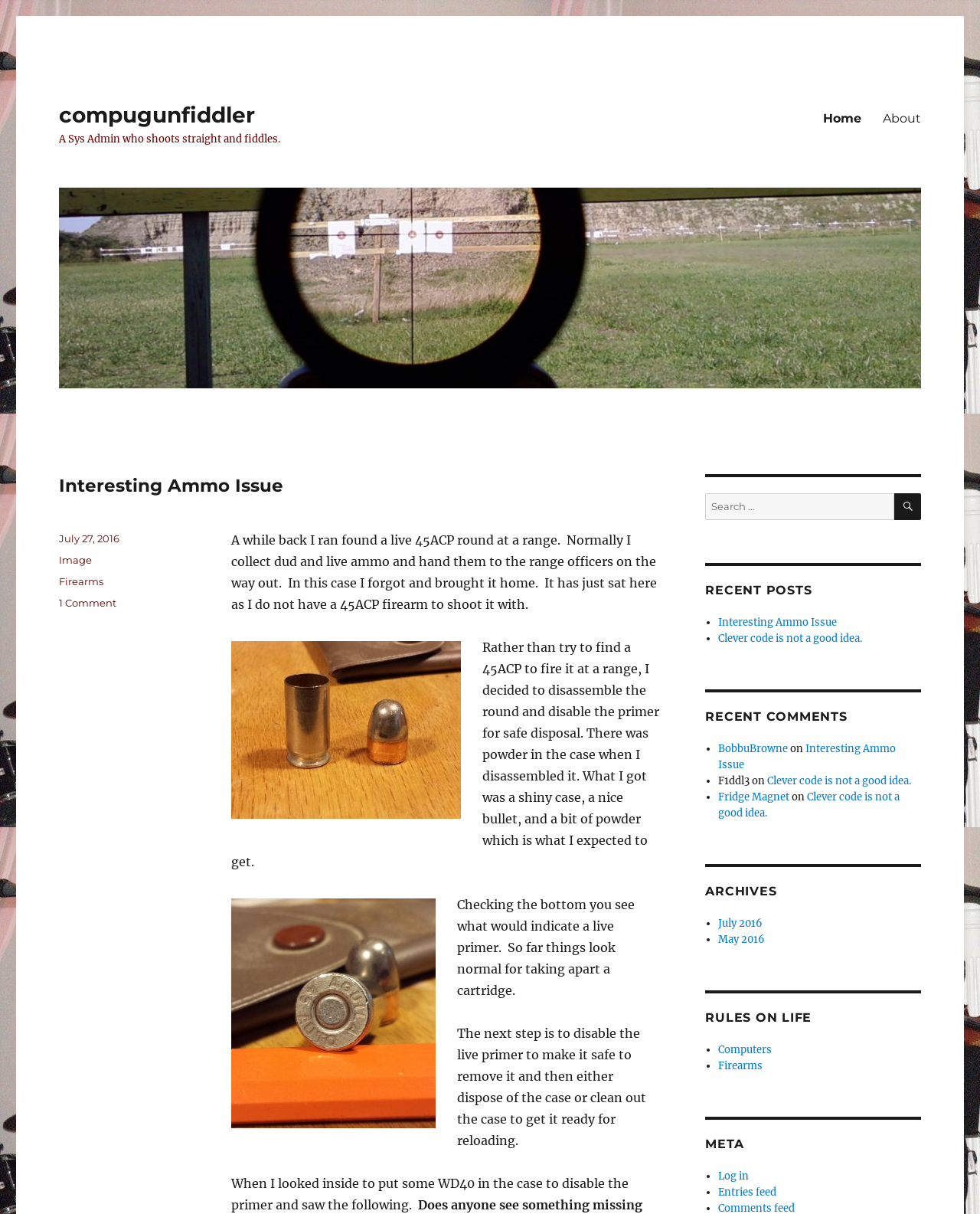Refer to the screenshot and answer the following question in detail:
What categories are available on the website?

The website has a section called 'RULES ON LIFE' that lists categories or topics related to the website's content. Currently, the two categories available are 'Firearms' and 'Computers'.